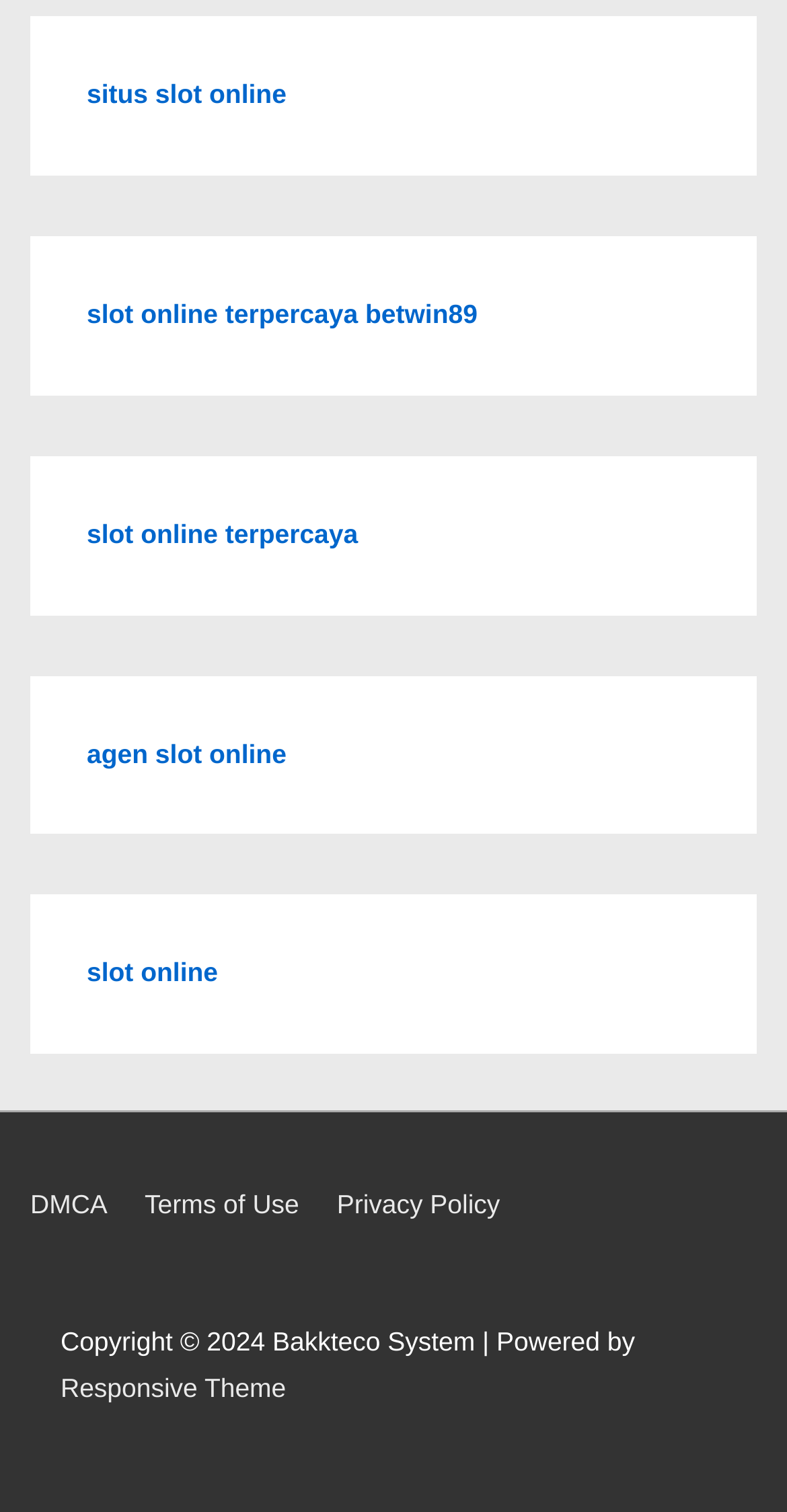Examine the image and give a thorough answer to the following question:
What is the name of the system that owns the copyright?

The copyright information at the bottom of the webpage states 'Copyright © 2024 Bakkteco System', indicating that Bakkteco System is the owner of the copyright.